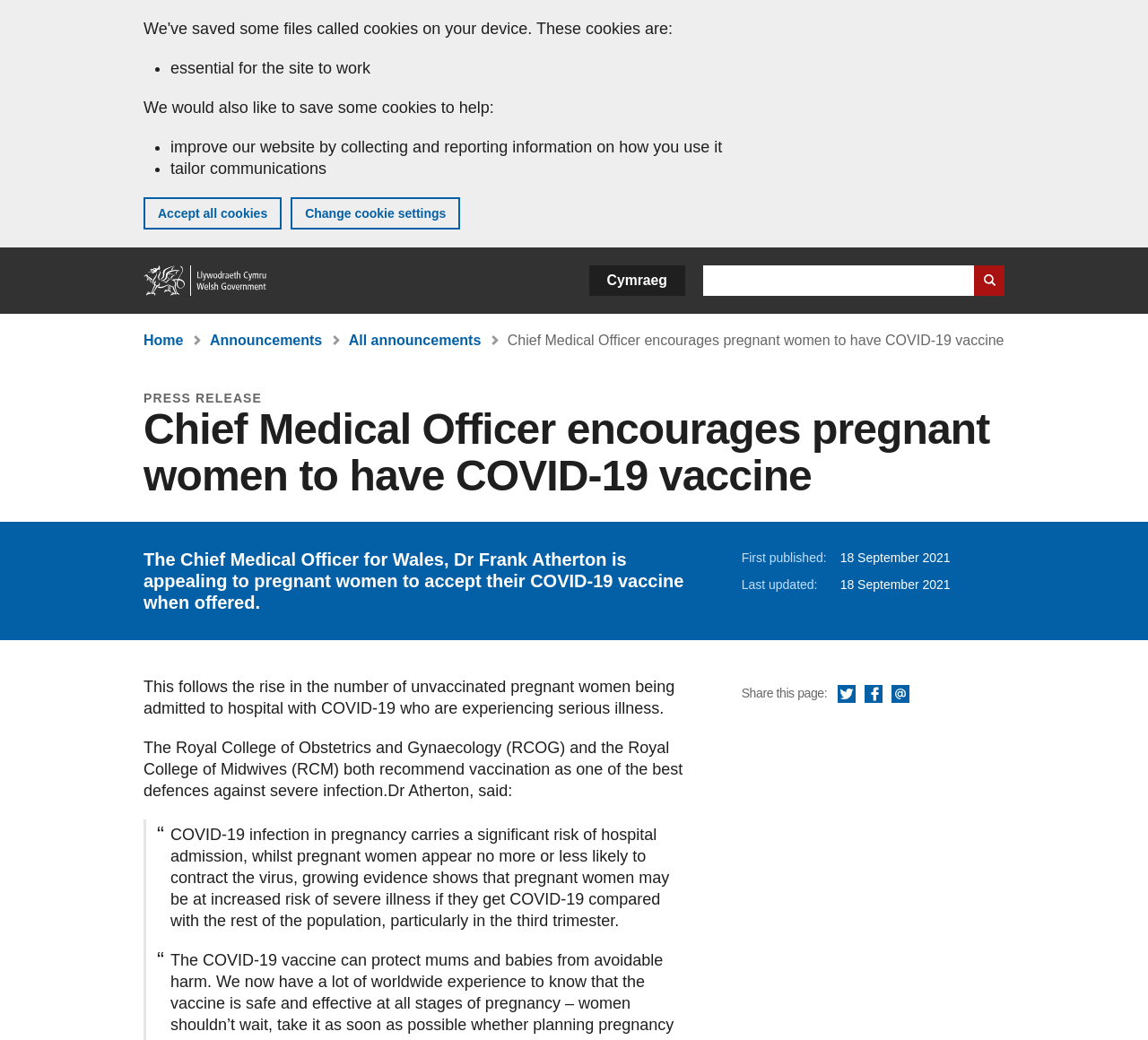Identify the bounding box for the described UI element: "Cymraeg".

[0.513, 0.255, 0.597, 0.284]